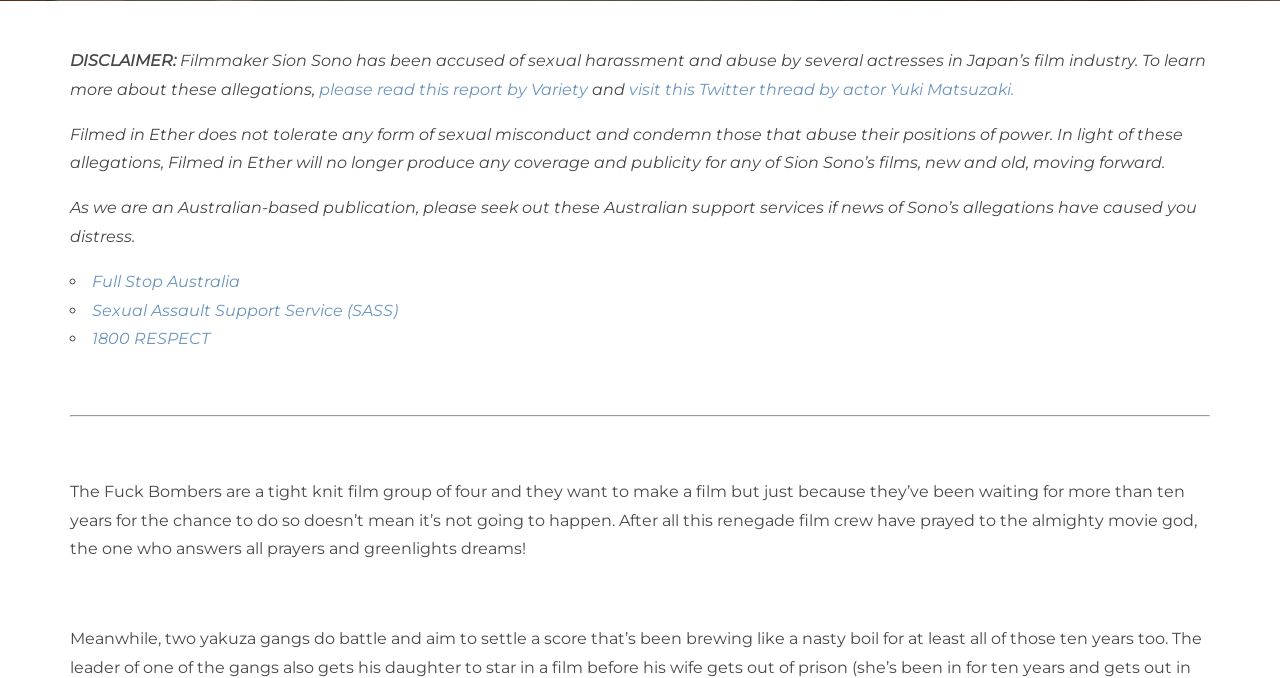Answer with a single word or phrase: 
How many Australian support services are listed?

3